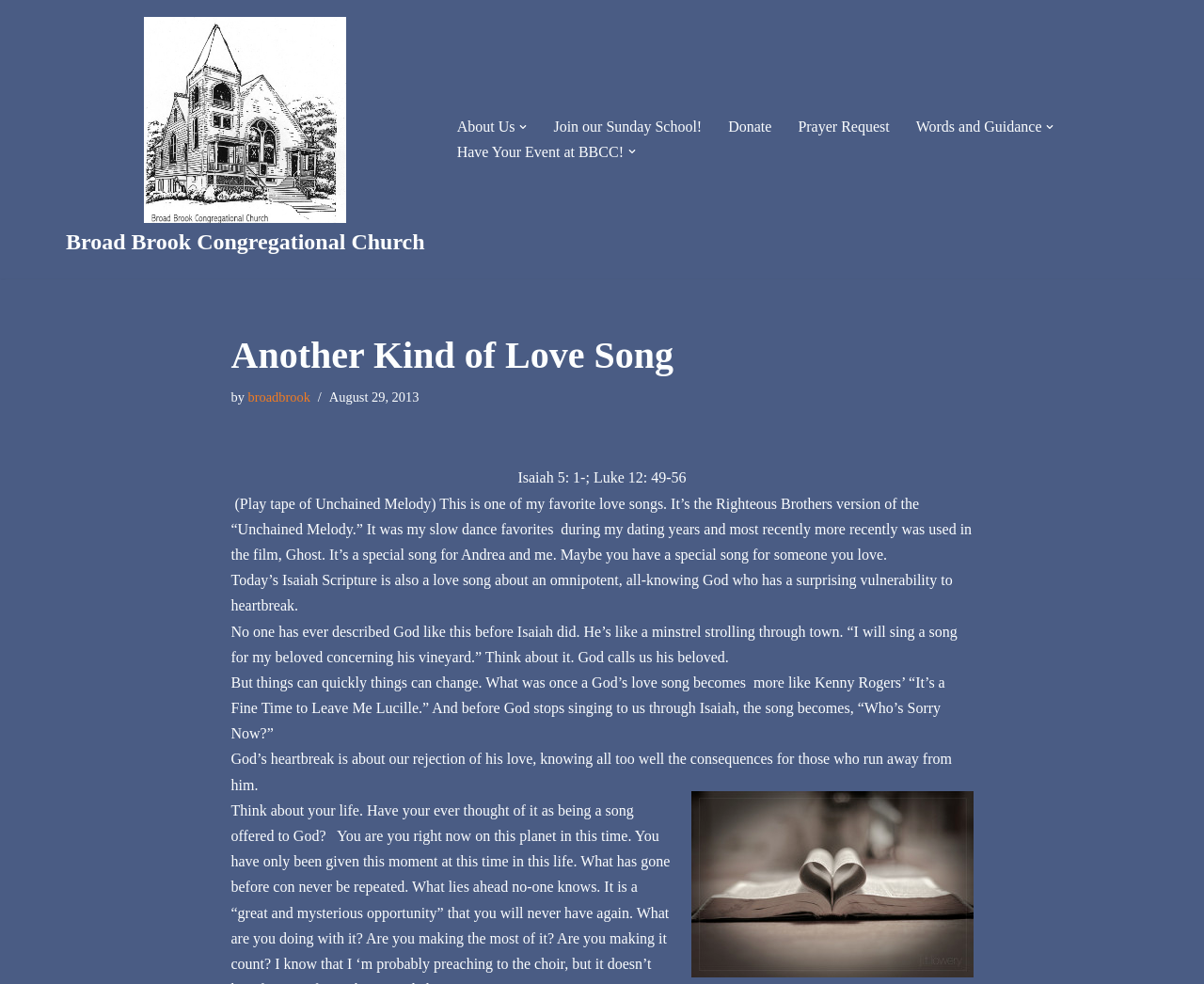Locate the bounding box coordinates of the area that needs to be clicked to fulfill the following instruction: "View the 'Another Kind of Love Song' article". The coordinates should be in the format of four float numbers between 0 and 1, namely [left, top, right, bottom].

[0.192, 0.34, 0.808, 0.382]